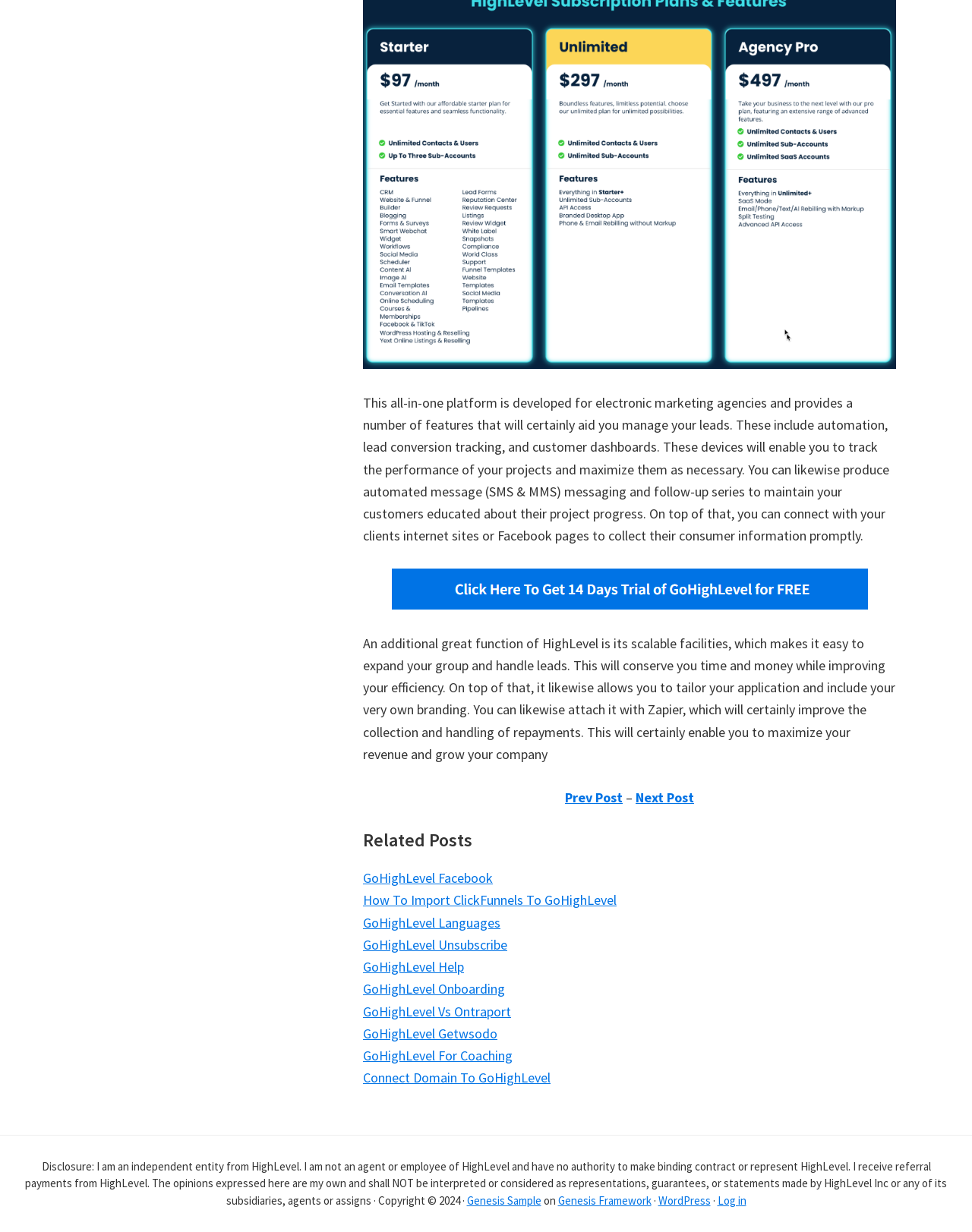Please locate the bounding box coordinates of the element that should be clicked to achieve the given instruction: "Read more about 'Related Posts Keap Vs GoHighLevel'".

[0.373, 0.674, 0.922, 0.691]